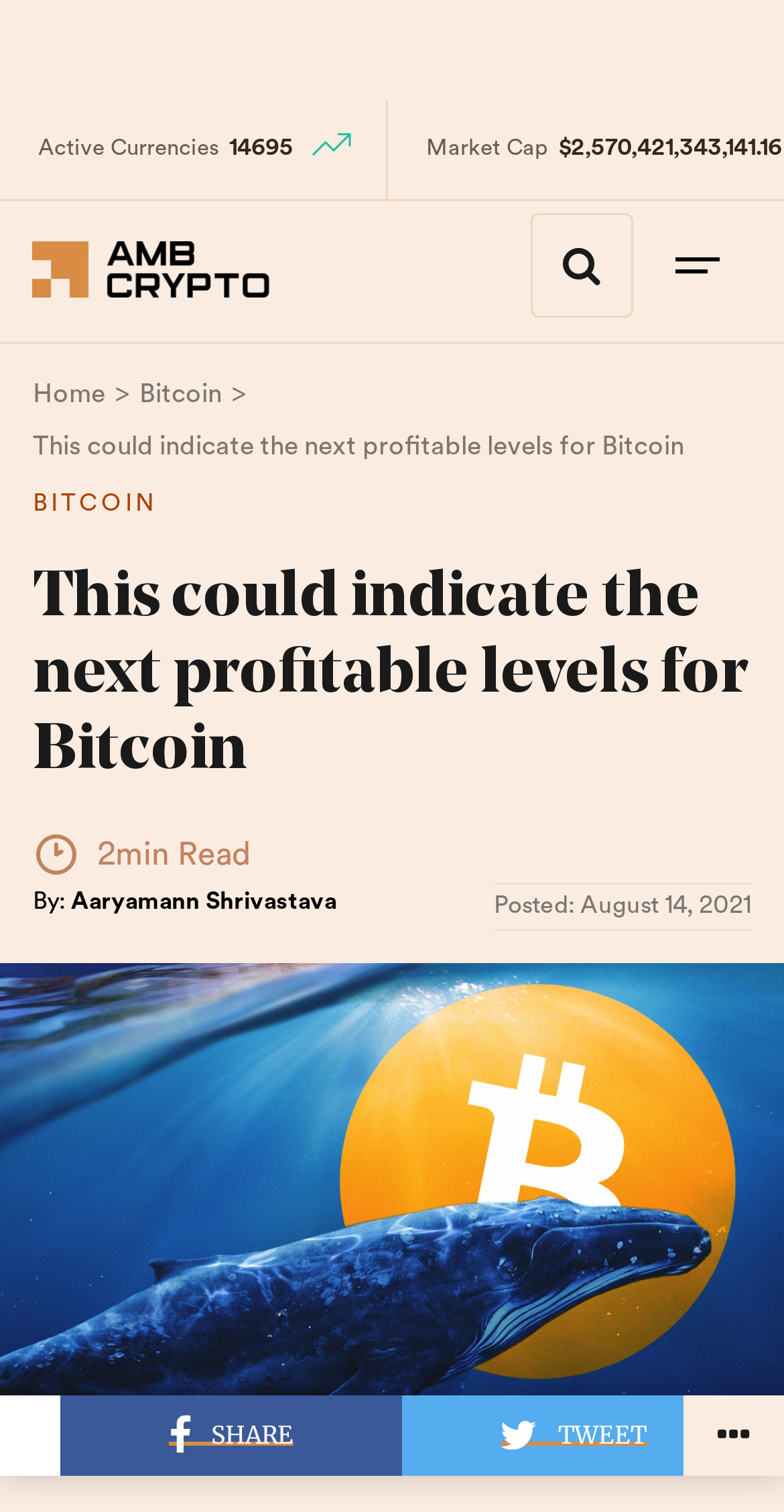What is the date of the article?
Using the image as a reference, answer with just one word or a short phrase.

August 14, 2021